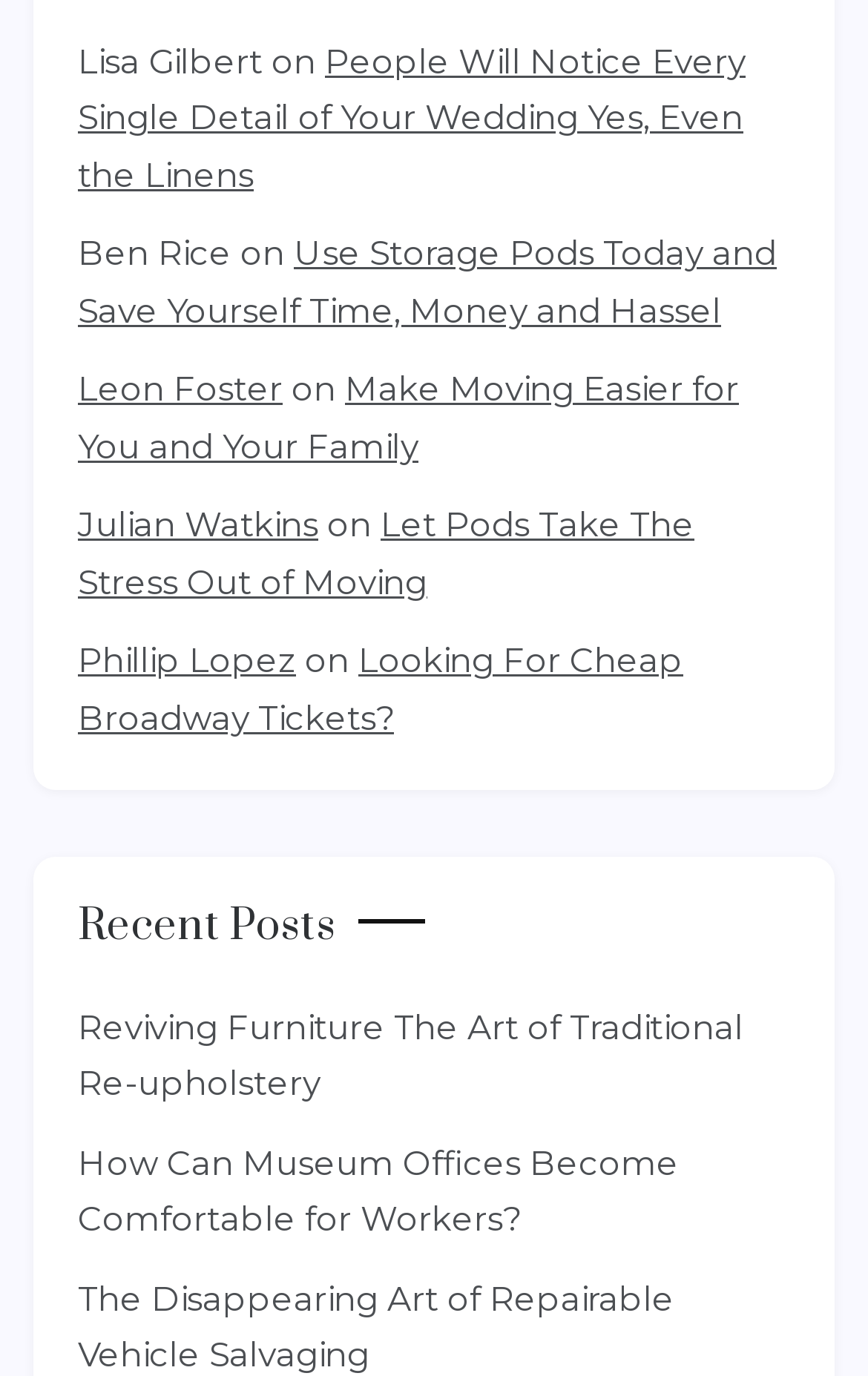Refer to the screenshot and give an in-depth answer to this question: What is the name of the first author?

The first author's name can be found in the first StaticText element with the text 'Lisa Gilbert' at coordinates [0.09, 0.029, 0.303, 0.06].